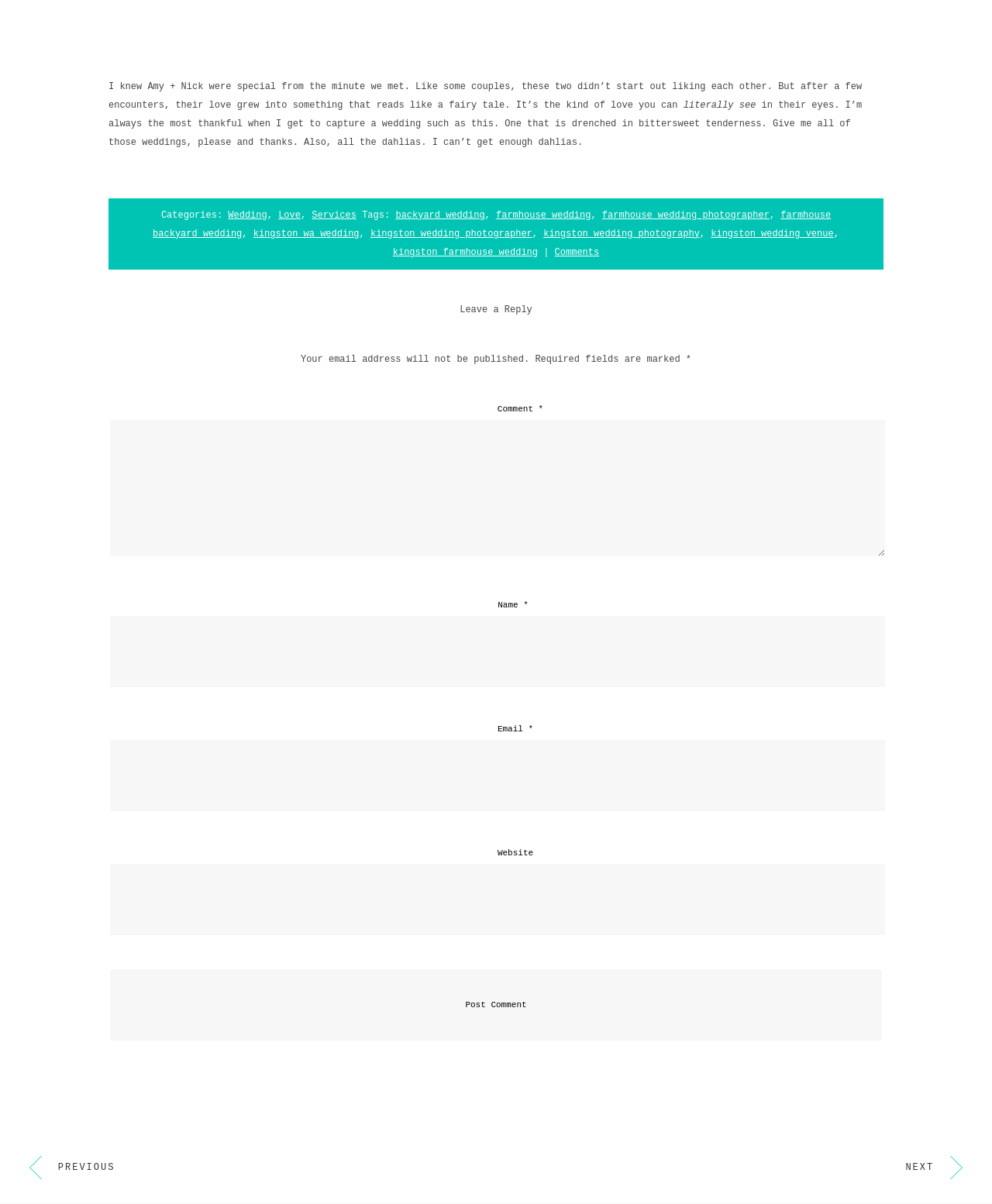What information is required to leave a comment?
Please answer using one word or phrase, based on the screenshot.

name, email, and comment